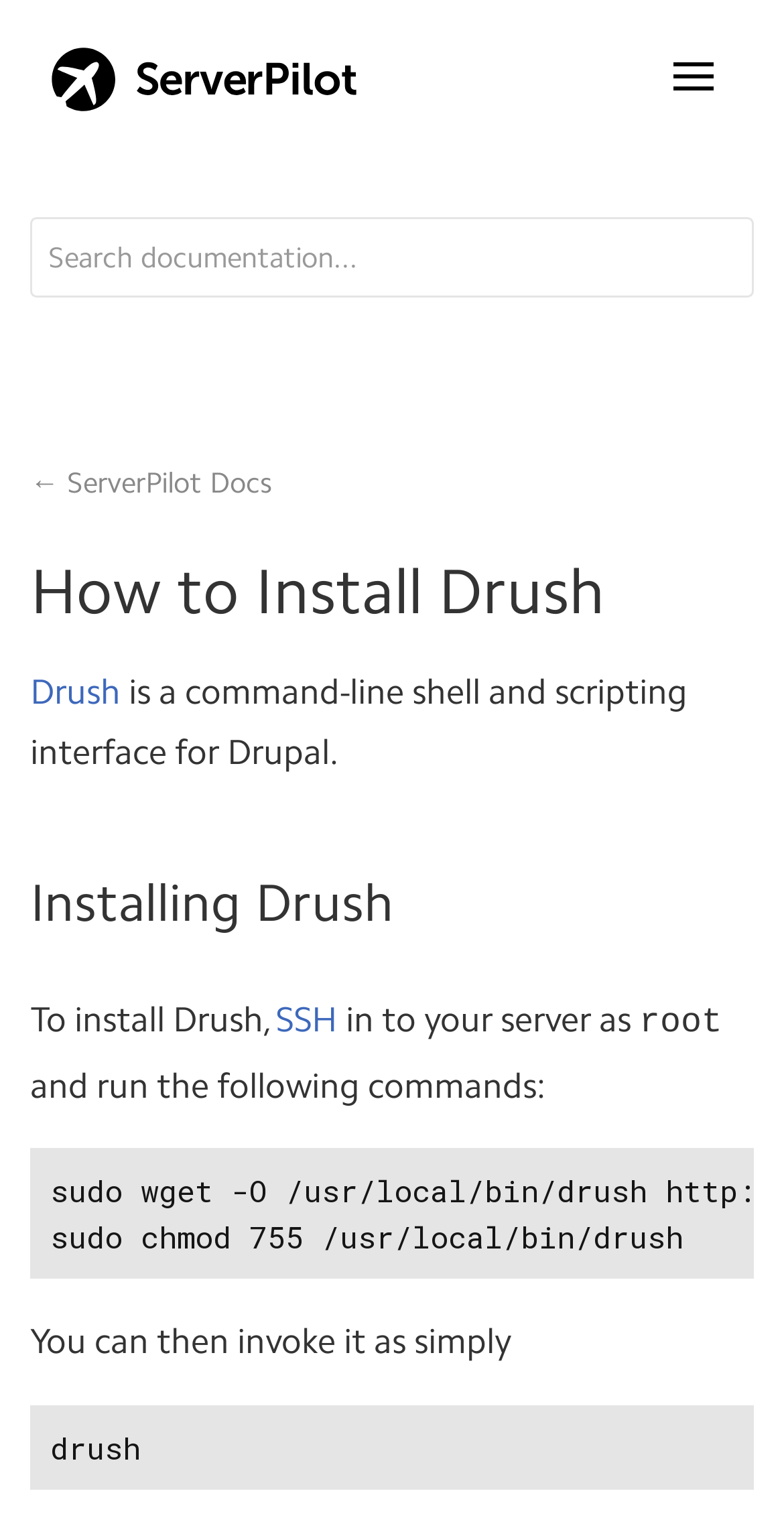Bounding box coordinates should be provided in the format (top-left x, top-left y, bottom-right x, bottom-right y) with all values between 0 and 1. Identify the bounding box for this UI element: ← ServerPilot Docs

[0.038, 0.302, 0.347, 0.325]